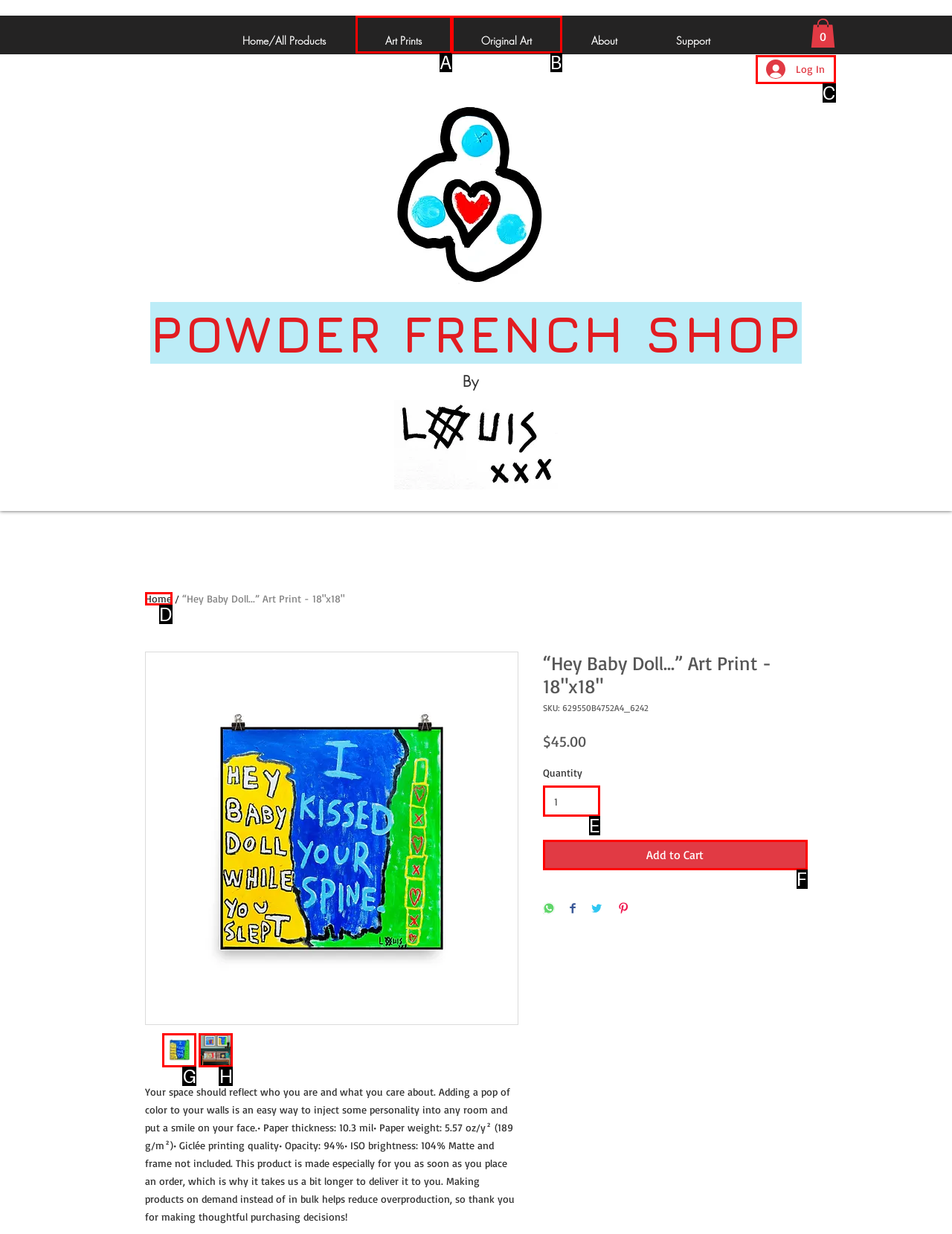From the description: input value="1" aria-label="Quantity" value="1", identify the option that best matches and reply with the letter of that option directly.

E